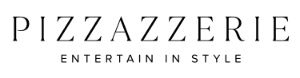What is the color scheme of the logo?
Relying on the image, give a concise answer in one word or a brief phrase.

Monochrome